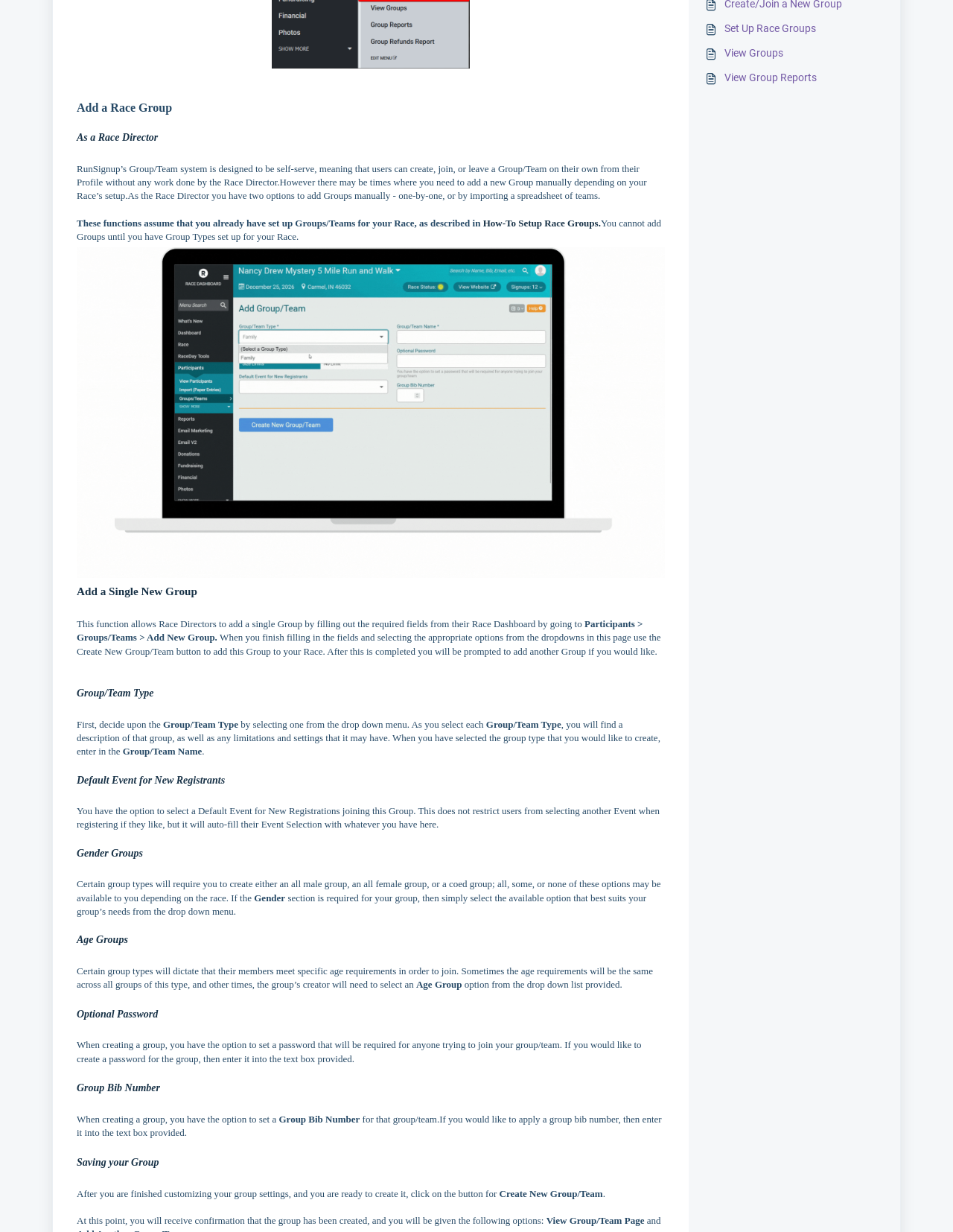Using floating point numbers between 0 and 1, provide the bounding box coordinates in the format (top-left x, top-left y, bottom-right x, bottom-right y). Locate the UI element described here: Set Up Race Groups

[0.741, 0.017, 0.926, 0.03]